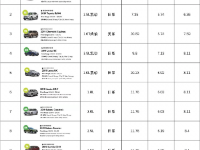Which country accounts for a significant portion of top-ranked models?
Offer a detailed and exhaustive answer to the question.

The caption states that the data reflects the growing importance of fuel efficiency among consumers, with Japan accounting for a significant portion of the top-ranked models, which indicates that Japan is the country in question.